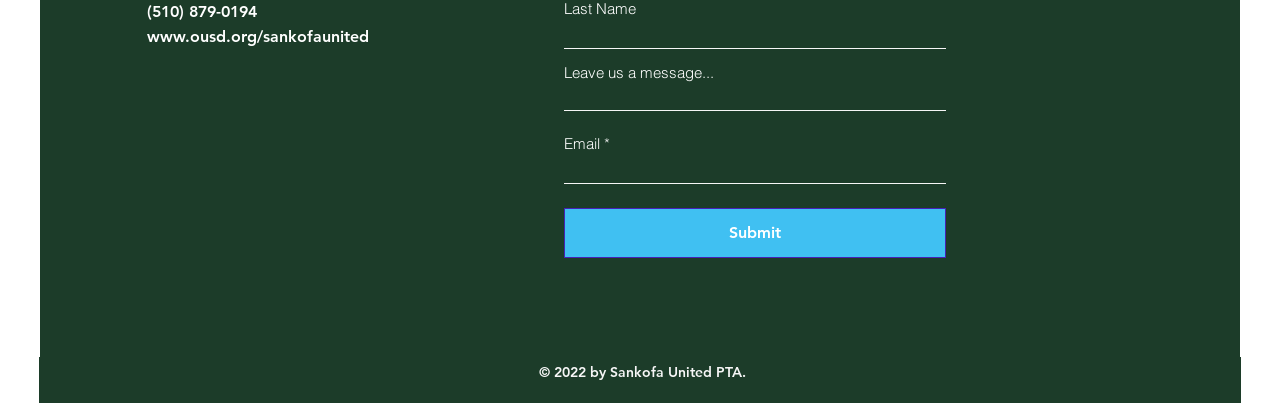What is the phone number of Sankofa United PTA?
Using the information from the image, provide a comprehensive answer to the question.

I found the phone number by looking at the static text element located at the top of the webpage, which contains the phone number '(510) 879-0194'.